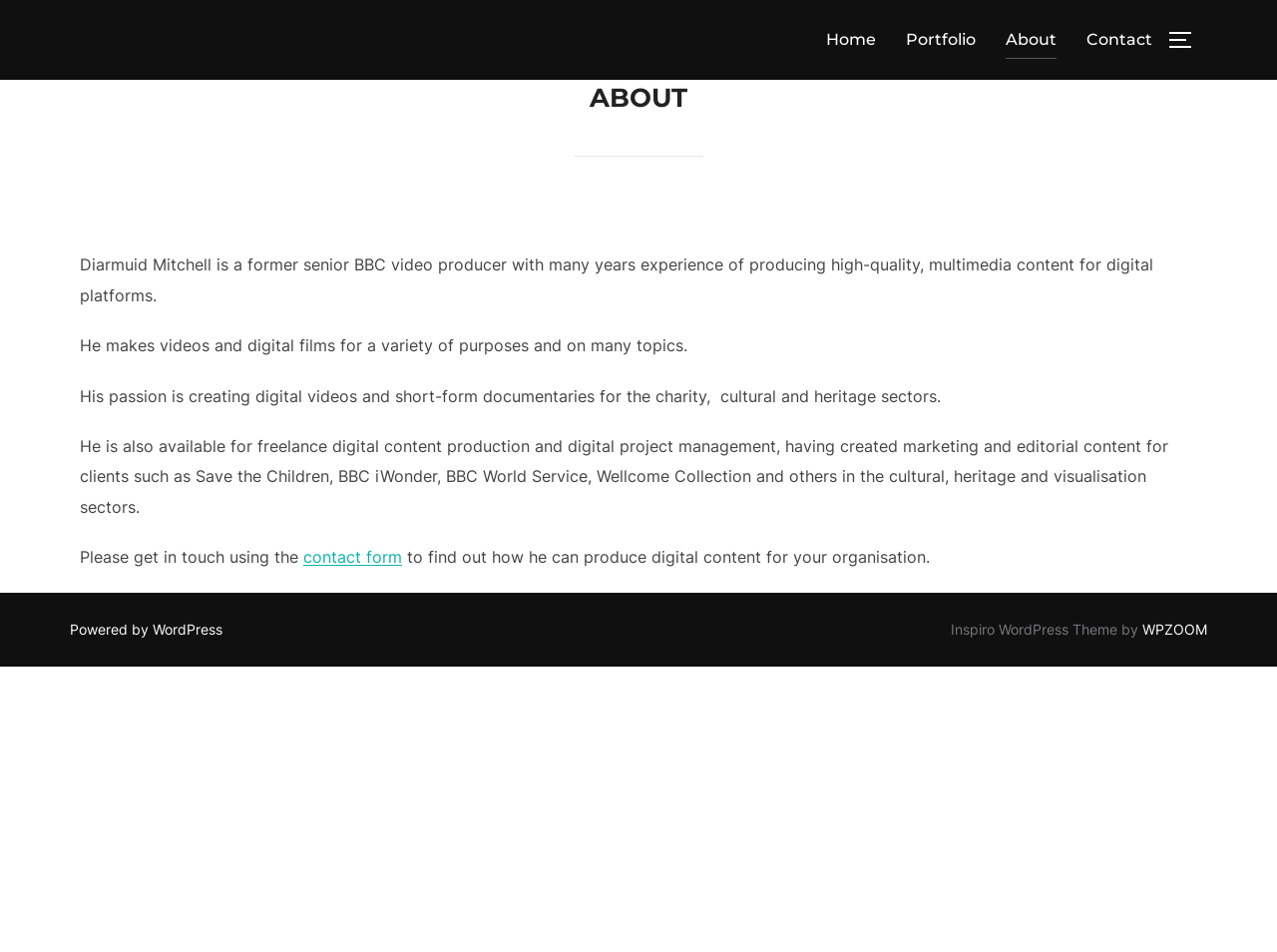Please indicate the bounding box coordinates for the clickable area to complete the following task: "go to home page". The coordinates should be specified as four float numbers between 0 and 1, i.e., [left, top, right, bottom].

[0.647, 0.022, 0.686, 0.062]